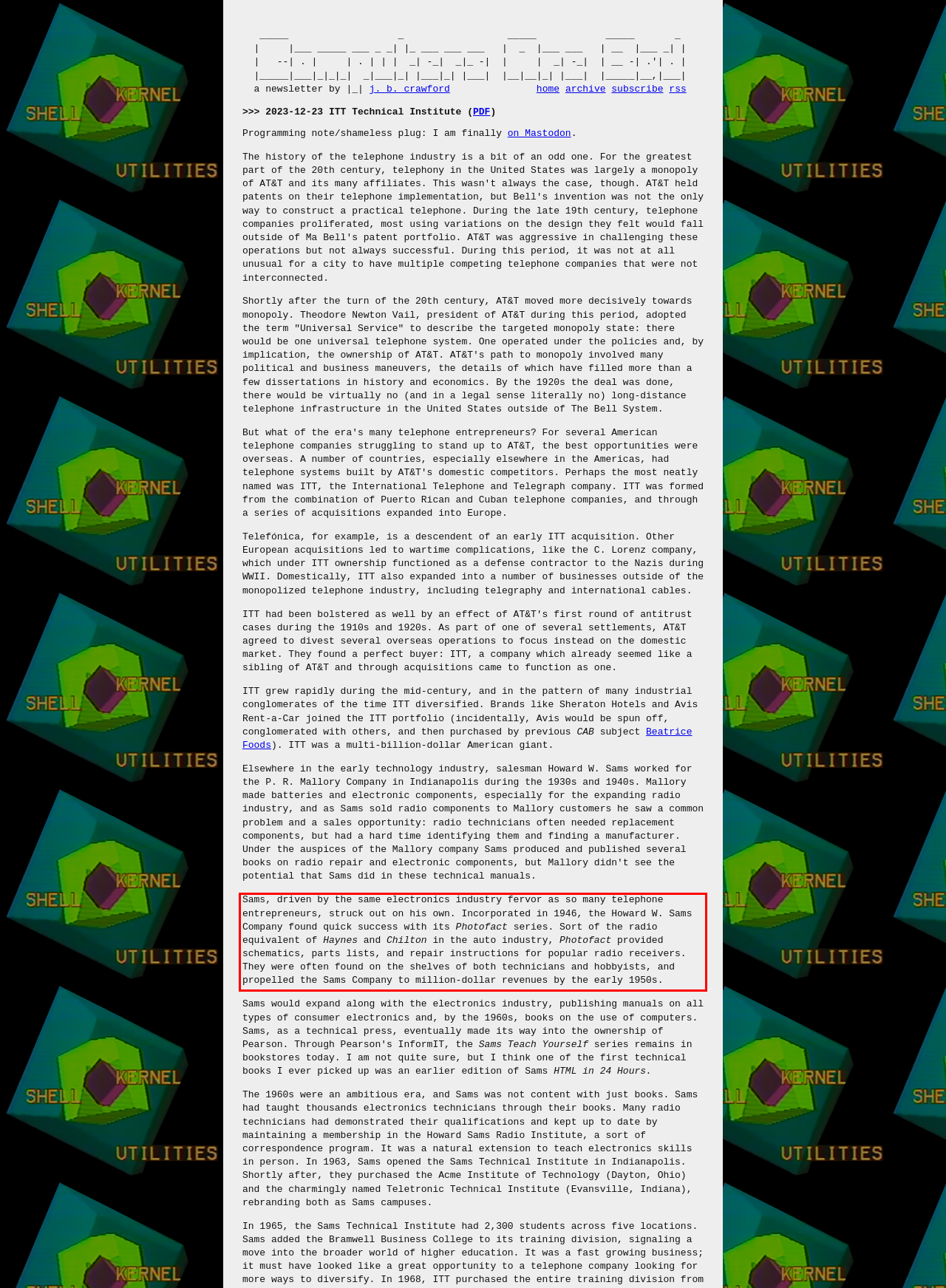Within the screenshot of the webpage, locate the red bounding box and use OCR to identify and provide the text content inside it.

Sams, driven by the same electronics industry fervor as so many telephone entrepreneurs, struck out on his own. Incorporated in 1946, the Howard W. Sams Company found quick success with its Photofact series. Sort of the radio equivalent of Haynes and Chilton in the auto industry, Photofact provided schematics, parts lists, and repair instructions for popular radio receivers. They were often found on the shelves of both technicians and hobbyists, and propelled the Sams Company to million-dollar revenues by the early 1950s.